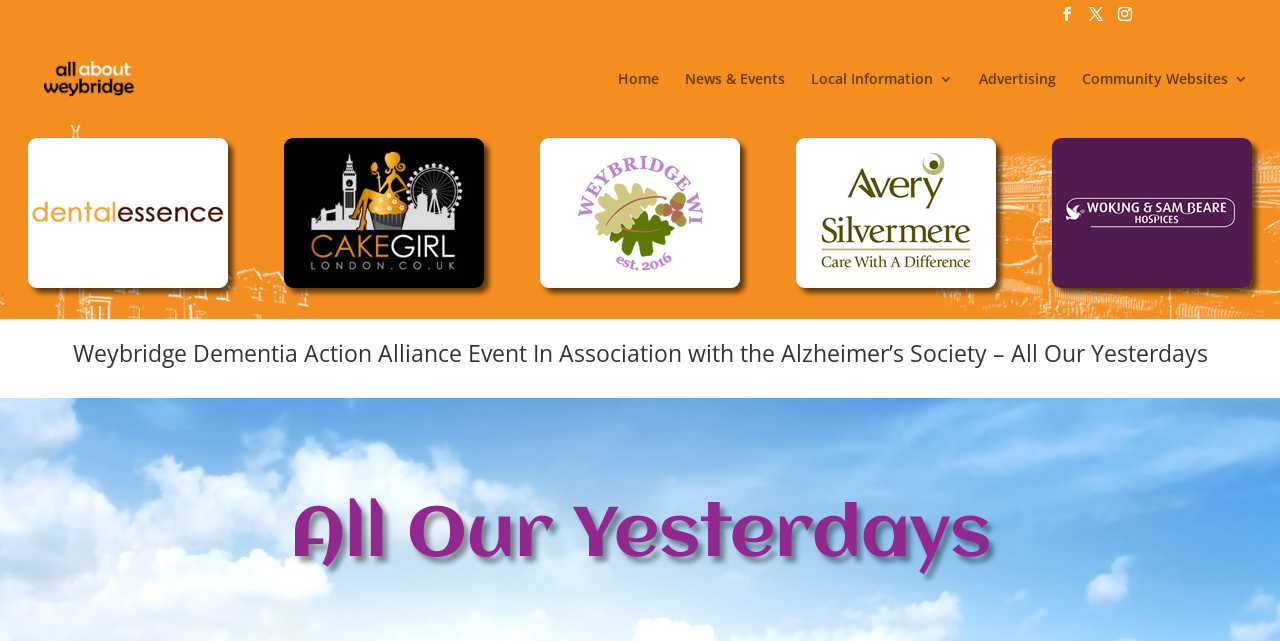Specify the bounding box coordinates of the element's area that should be clicked to execute the given instruction: "View the Weybridge Dementia Action Alliance Event". The coordinates should be four float numbers between 0 and 1, i.e., [left, top, right, bottom].

[0.055, 0.532, 0.945, 0.587]